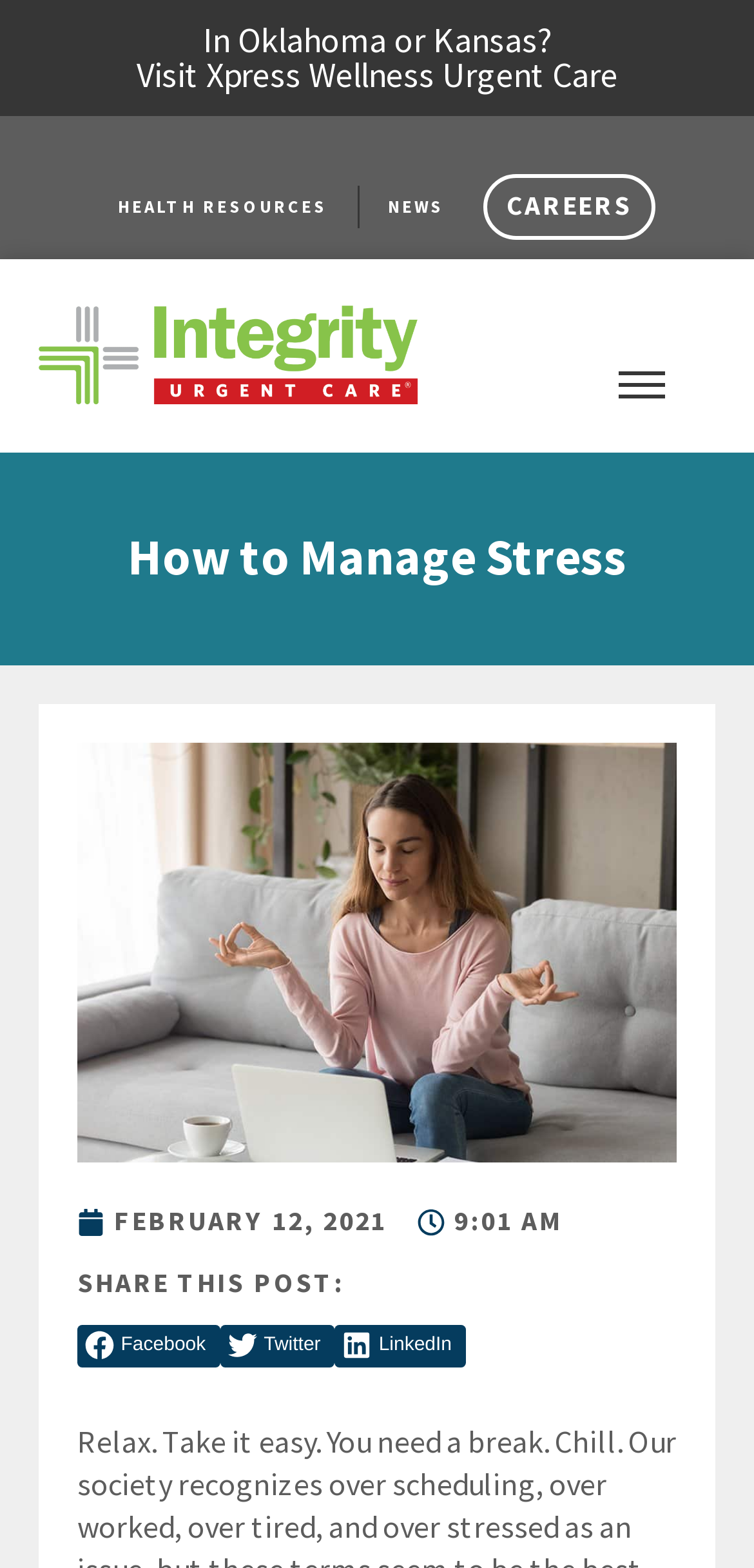Using the details in the image, give a detailed response to the question below:
How many social media platforms can you share this post on?

I counted the number of social media buttons available under the 'SHARE THIS POST:' heading, which are 'Share on facebook', 'Share on twitter', and 'Share on linkedin', so there are 3 social media platforms that you can share this post on.